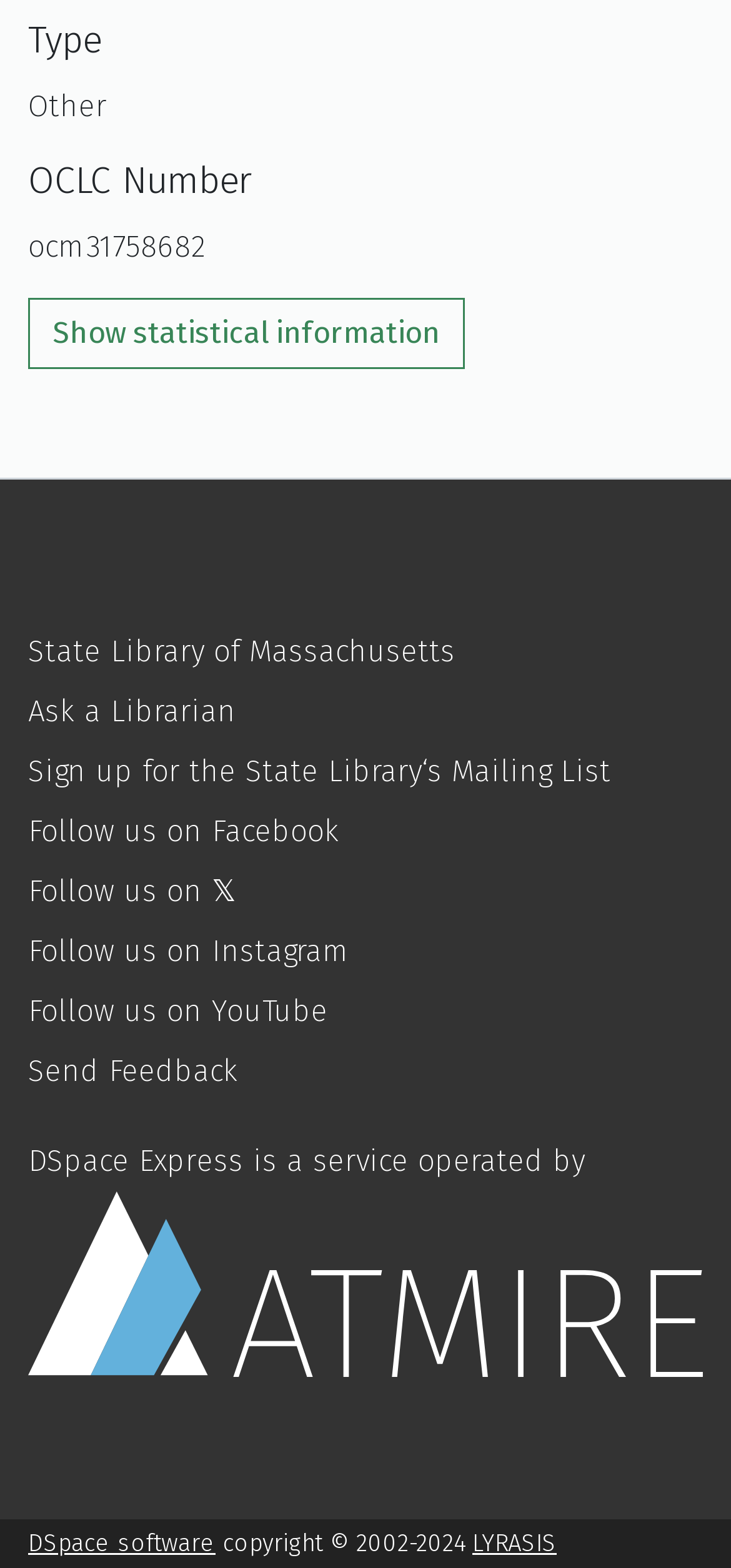Find the bounding box coordinates of the clickable region needed to perform the following instruction: "Follow the State Library on Facebook". The coordinates should be provided as four float numbers between 0 and 1, i.e., [left, top, right, bottom].

[0.038, 0.519, 0.464, 0.542]